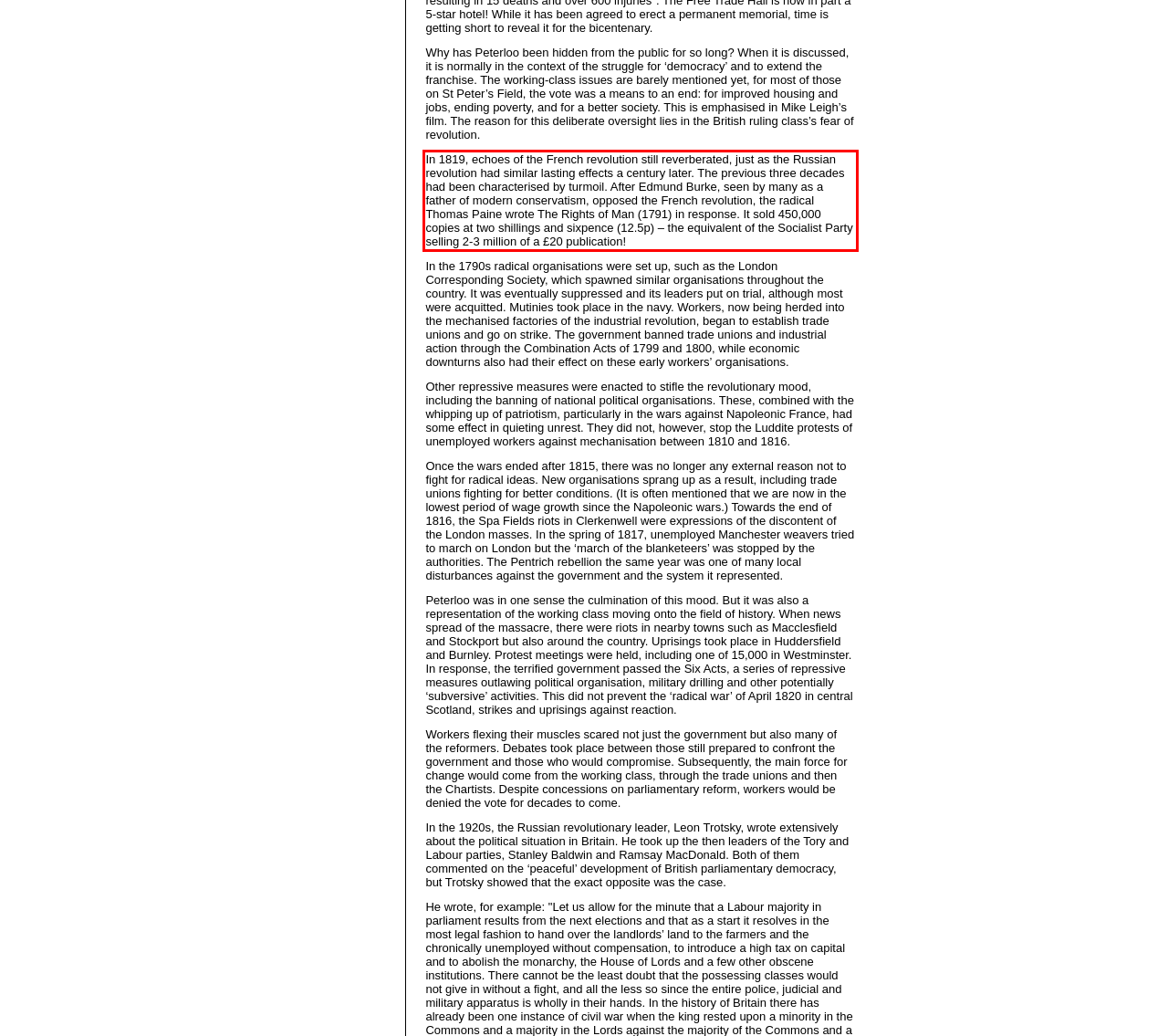You have a screenshot of a webpage where a UI element is enclosed in a red rectangle. Perform OCR to capture the text inside this red rectangle.

In 1819, echoes of the French revolution still reverberated, just as the Russian revolution had similar lasting effects a century later. The previous three decades had been characterised by turmoil. After Edmund Burke, seen by many as a father of modern conservatism, opposed the French revolution, the radical Thomas Paine wrote The Rights of Man (1791) in response. It sold 450,000 copies at two shillings and sixpence (12.5p) – the equivalent of the Socialist Party selling 2-3 million of a £20 publication!